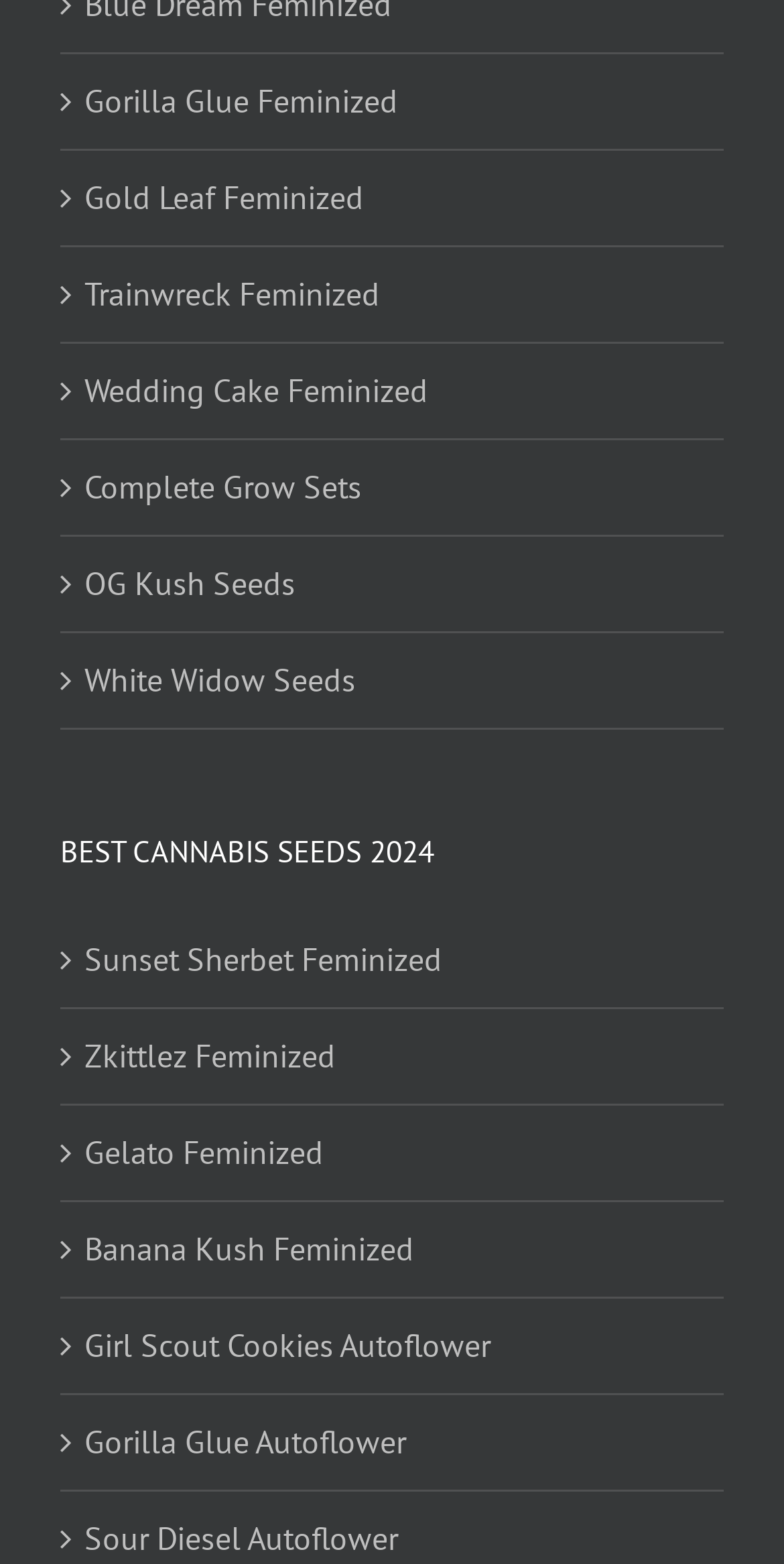Please identify the bounding box coordinates of where to click in order to follow the instruction: "view BEST CANNABIS SEEDS 2024".

[0.077, 0.531, 0.923, 0.56]